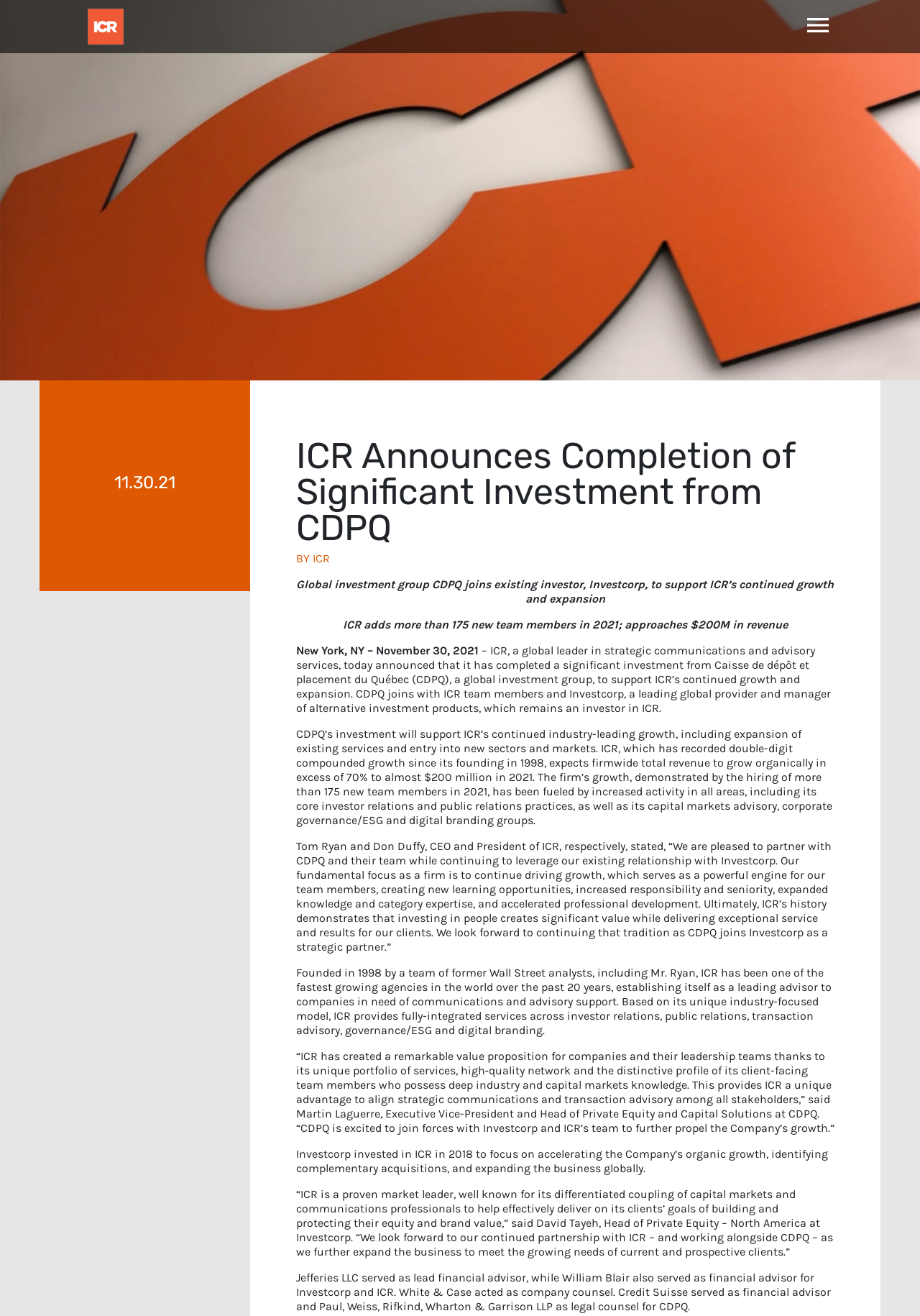Find the bounding box of the UI element described as: "stromectol prices". The bounding box coordinates should be given as four float values between 0 and 1, i.e., [left, top, right, bottom].

None